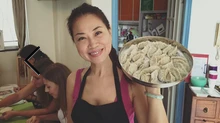Detail the scene shown in the image extensively.

The image captures an enthusiastic woman smiling brightly while holding a tray filled with freshly made dumplings. She wears an apron, indicating her engagement in a cooking class or culinary activity. In the background, two other individuals are visible, focused on their own cooking tasks, contributing to a warm and inviting atmosphere. The setting appears to be a cozy kitchen, with various kitchenware and ingredients subtly present, enhancing the theme of communal cooking. This image effectively encapsulates the joy of making traditional foods and the sense of community often found in cooking classes.